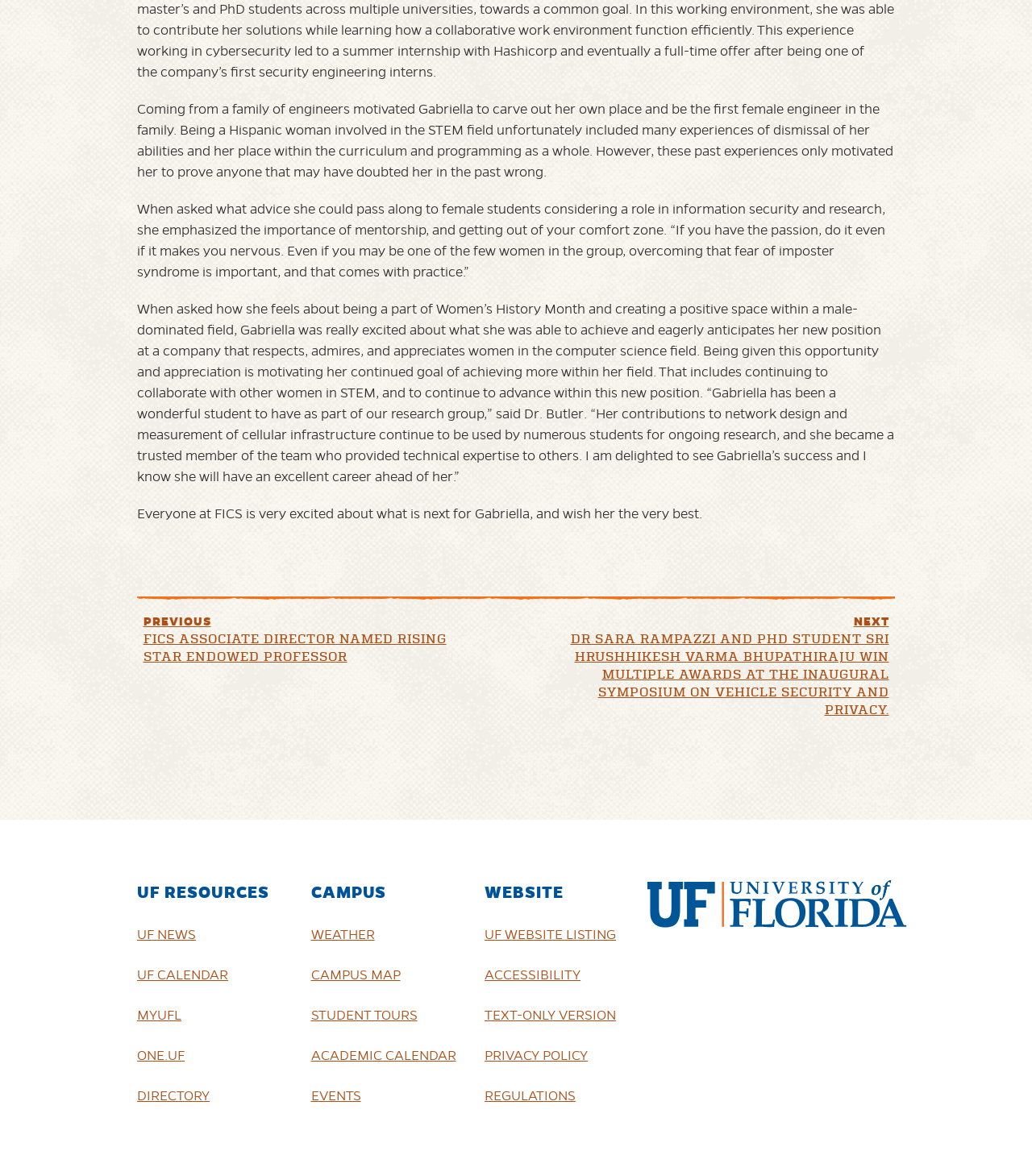Find the bounding box coordinates for the element described here: "Accessibility".

[0.47, 0.812, 0.615, 0.846]